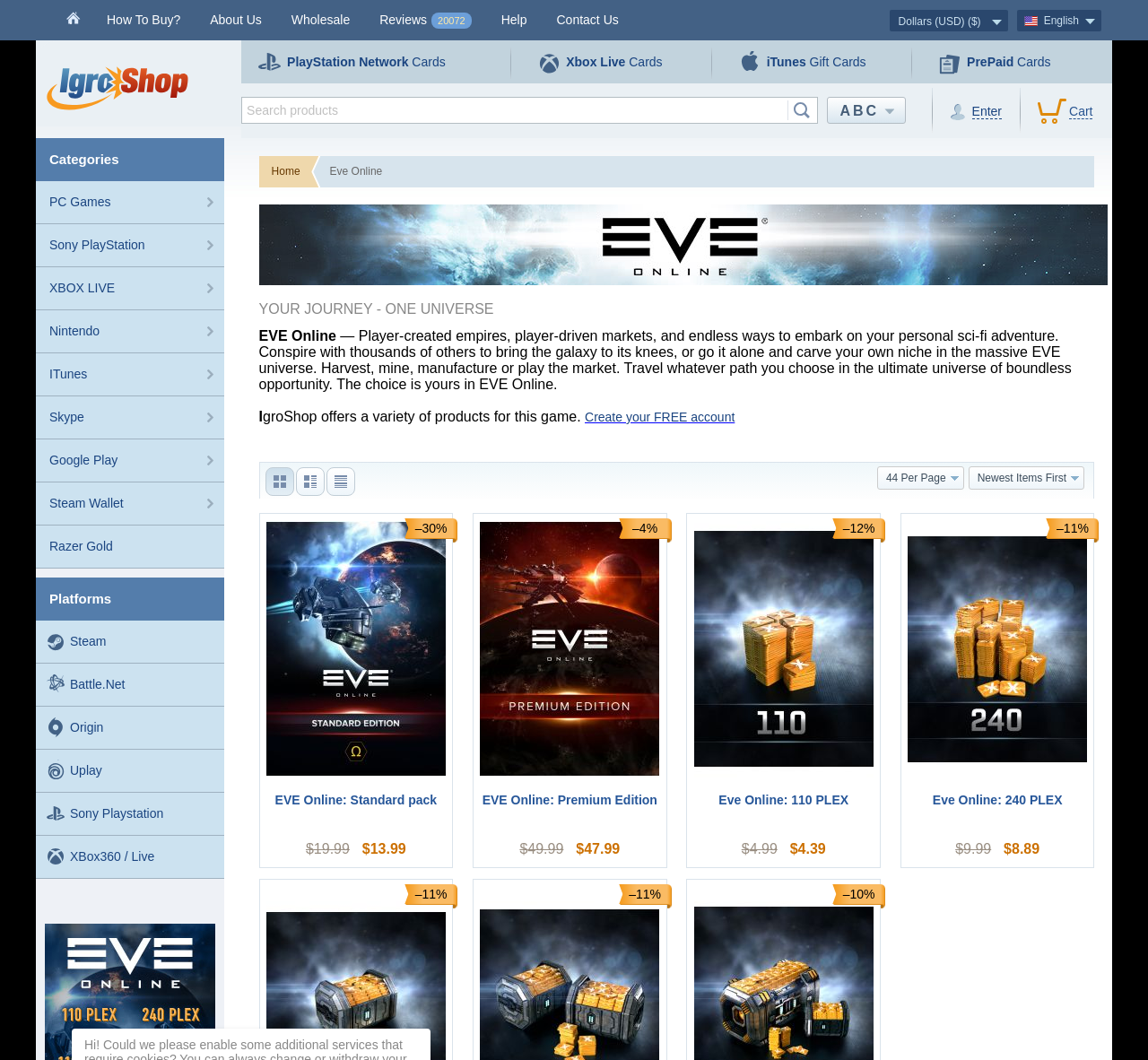Please identify the bounding box coordinates of the region to click in order to complete the task: "Create your FREE account". The coordinates must be four float numbers between 0 and 1, specified as [left, top, right, bottom].

[0.509, 0.387, 0.64, 0.4]